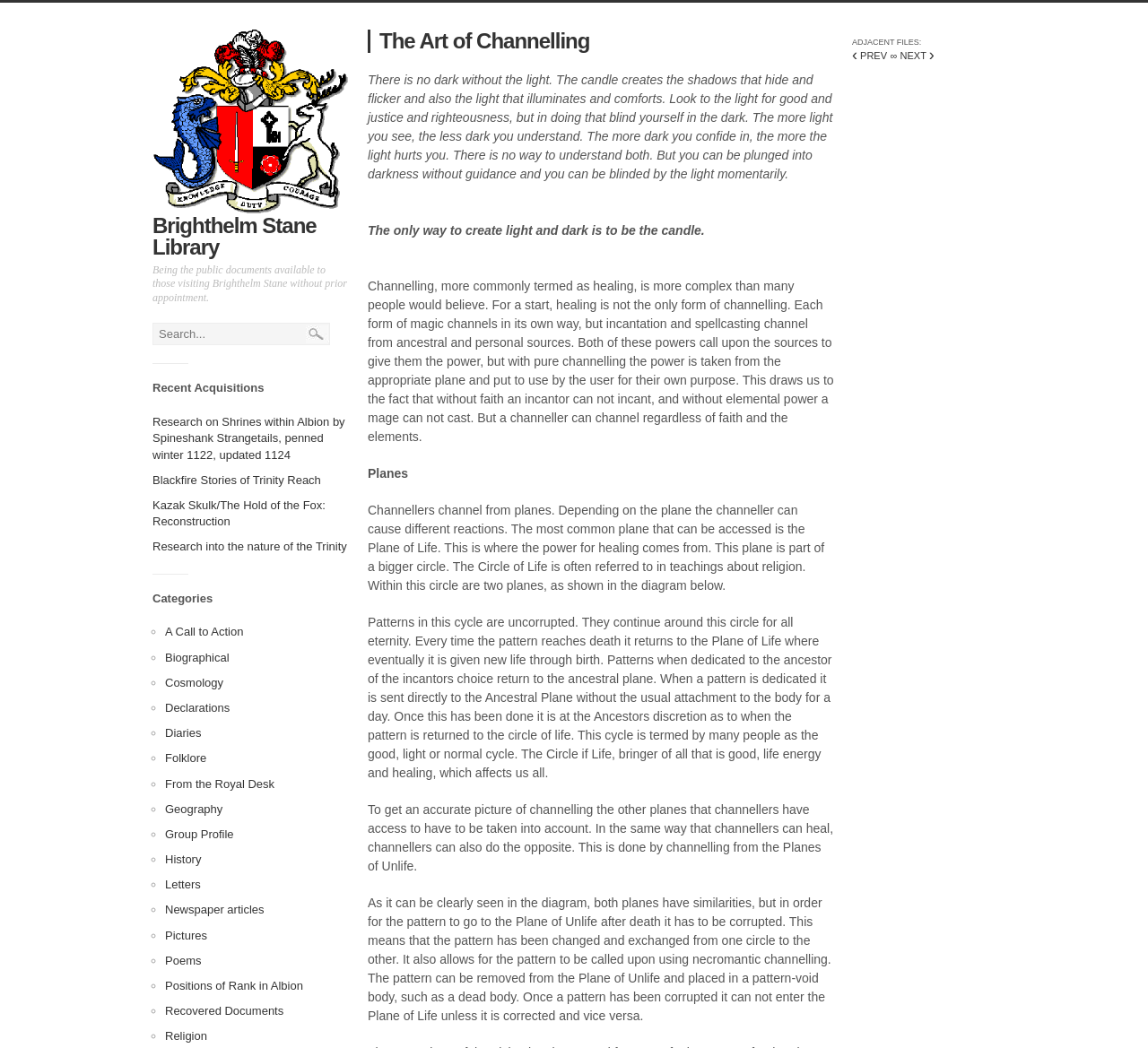Identify the bounding box coordinates of the specific part of the webpage to click to complete this instruction: "Search for a document".

[0.133, 0.308, 0.305, 0.33]